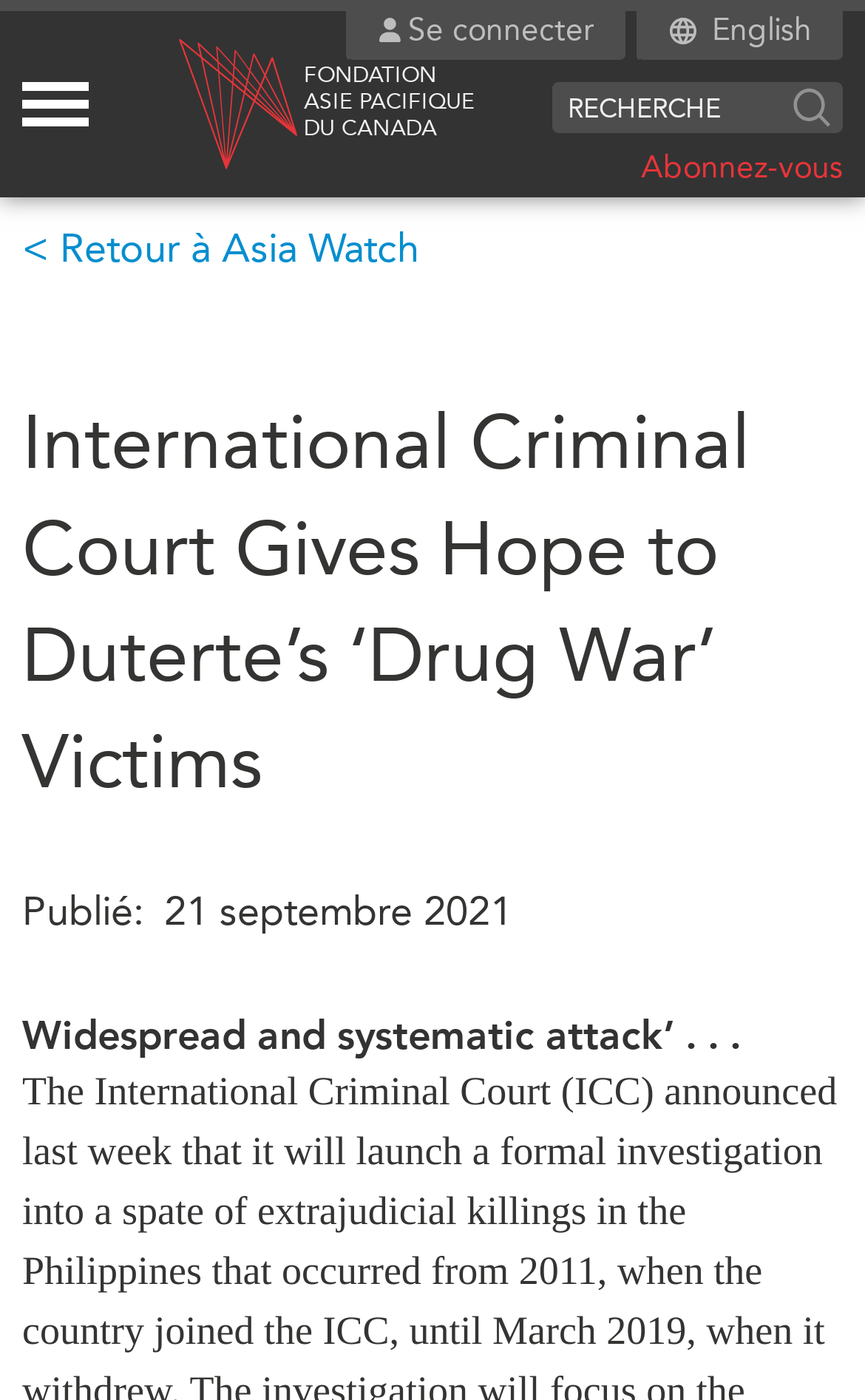Can you find the bounding box coordinates for the element to click on to achieve the instruction: "view news"?

None